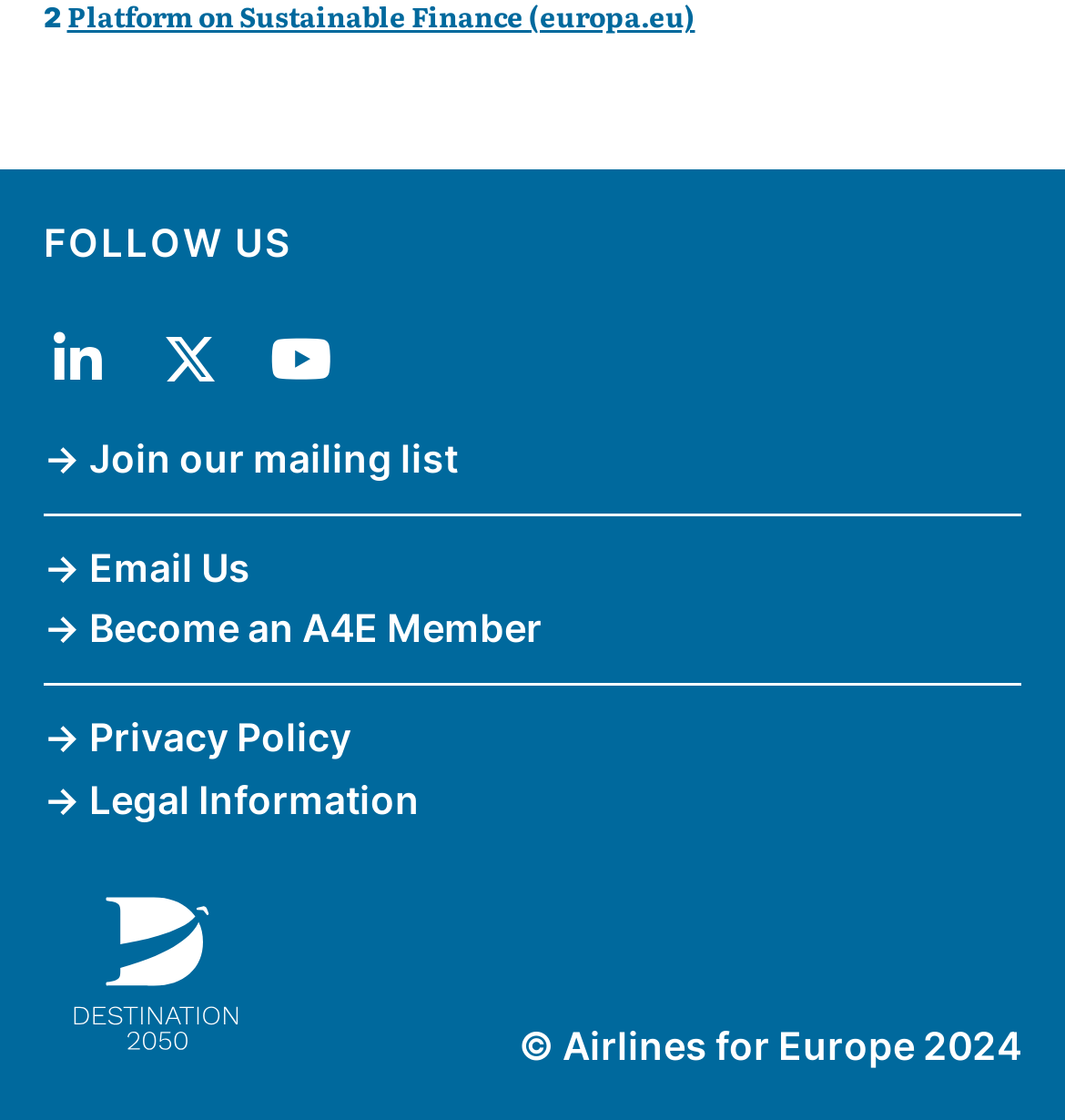Provide a thorough and detailed response to the question by examining the image: 
What is the organization's name?

The organization's name can be found at the bottom of the webpage, in the copyright section, which states '© Airlines for Europe 2024'.